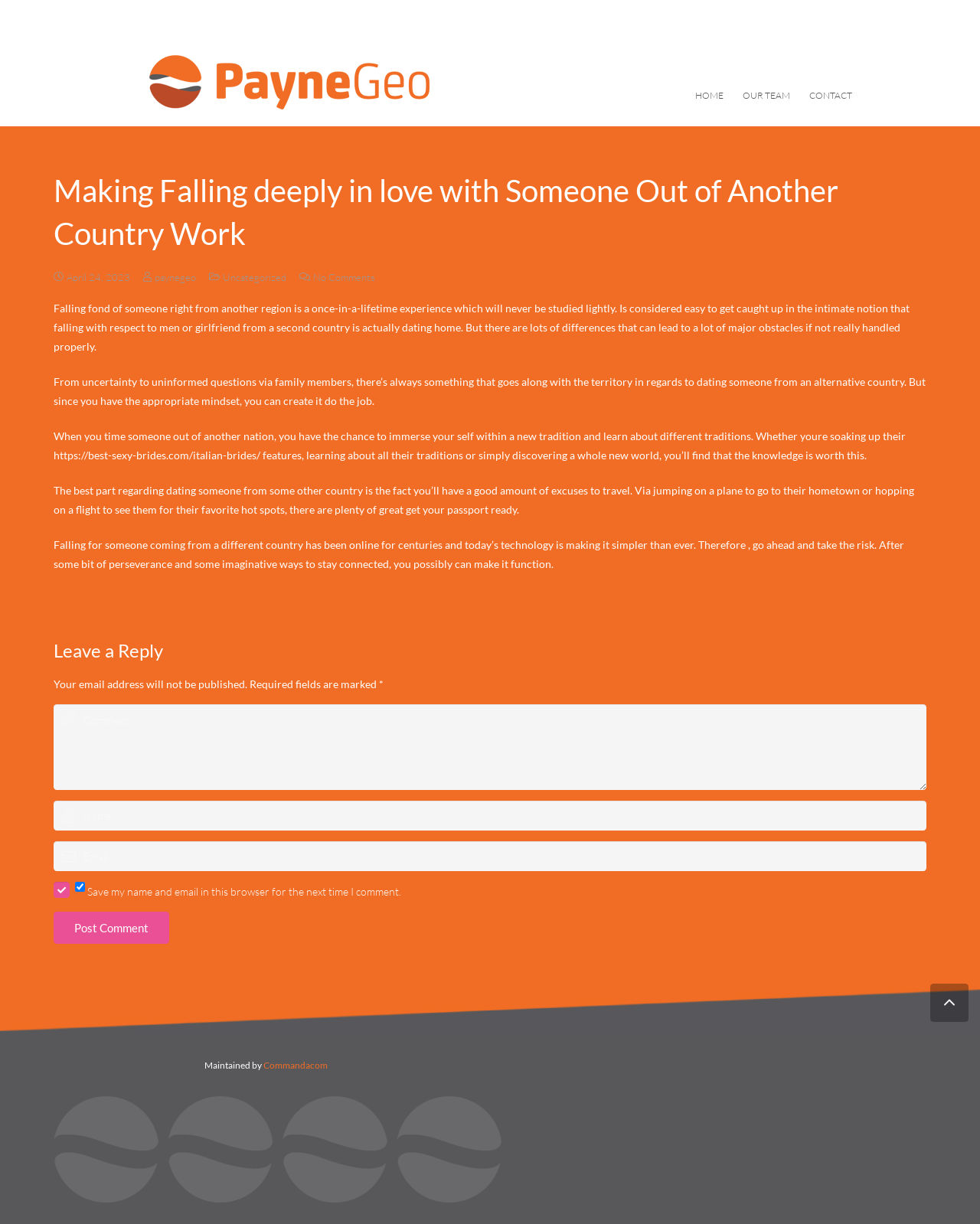Summarize the webpage with intricate details.

This webpage is about making a long-distance relationship work, specifically when the partner is from another country. The page has a navigation menu at the top with links to "HOME", "OUR TEAM", and "CONTACT". 

Below the navigation menu, there is a main article section that takes up most of the page. The article's title, "Making Falling deeply in love with Someone Out of Another Country Work", is prominently displayed at the top. The article is divided into several paragraphs, each discussing the challenges and benefits of dating someone from another country. The text explains that while there may be obstacles, the experience can be rewarding and provide opportunities to learn about new cultures and travel.

There are several links within the article, including one to "Italian brides" and another to the author's name, "paynegeo". The article also includes a timestamp, "April 24, 2023", and a note that there are "No Comments" yet.

At the bottom of the article, there is a comment section where users can leave a reply. The section includes fields for the user's name, email, and comment, as well as a checkbox to save their information for future comments. There is also a "Post Comment" button.

Finally, at the very bottom of the page, there is a footer section with a link to "Commandacom" and a note that the site is "Maintained by" them. There is also a hidden link with a font icon, but it is not visible to the user.